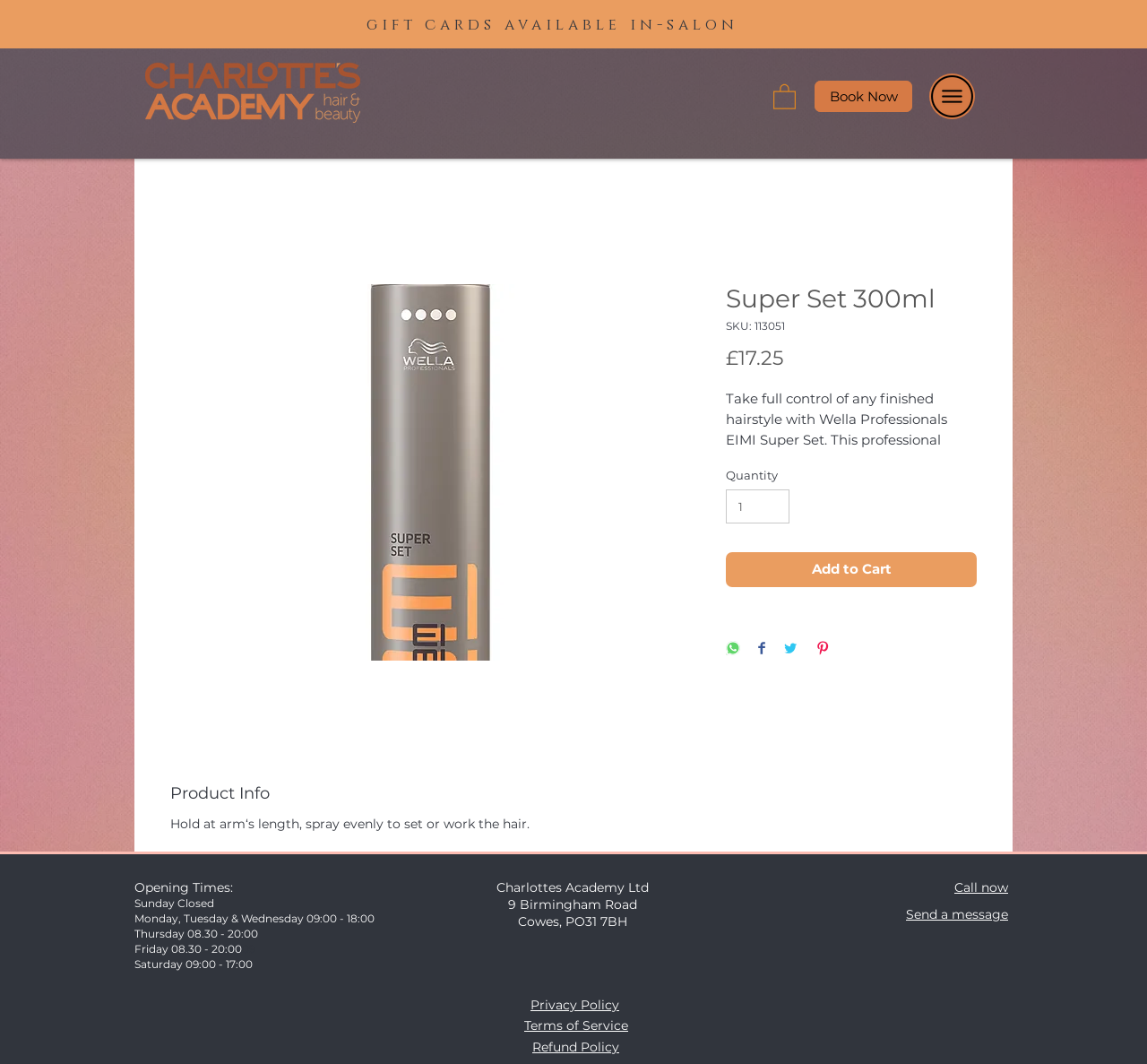Show the bounding box coordinates of the region that should be clicked to follow the instruction: "Click the 'Privacy Policy' link."

[0.462, 0.937, 0.54, 0.952]